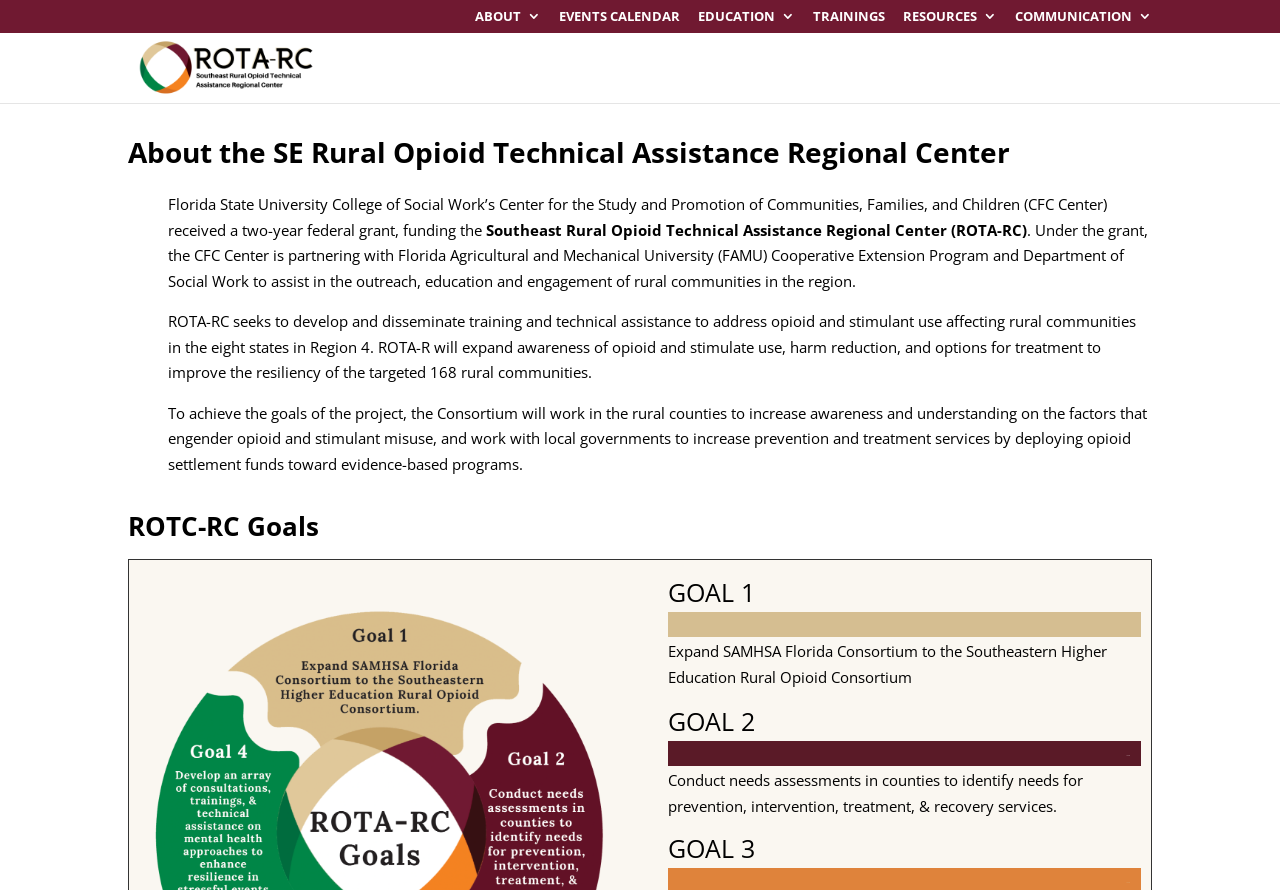What percentage is mentioned in the webpage?
Please provide a single word or phrase as the answer based on the screenshot.

100%